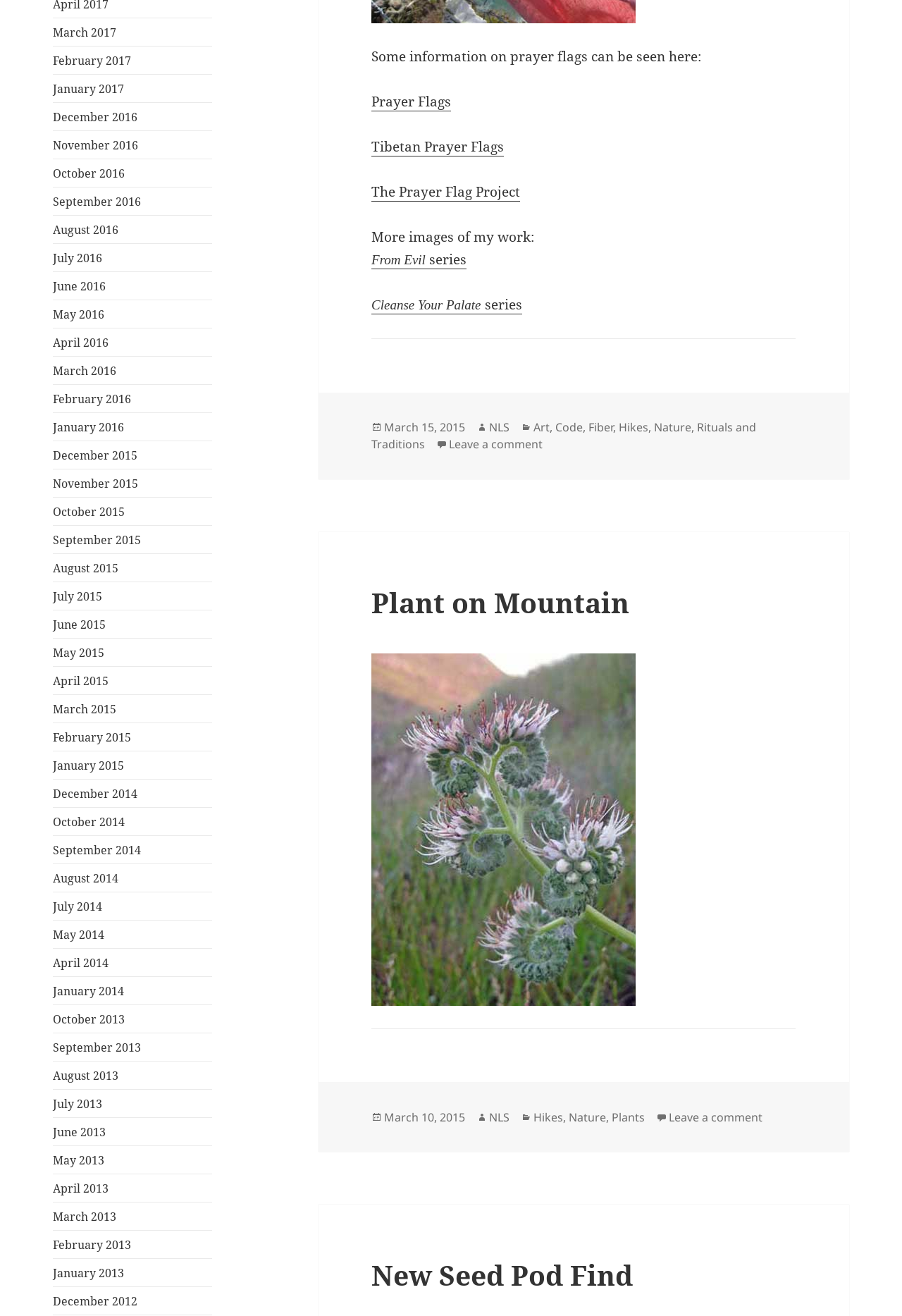Can you find the bounding box coordinates for the UI element given this description: "Nature"? Provide the coordinates as four float numbers between 0 and 1: [left, top, right, bottom].

[0.725, 0.319, 0.766, 0.331]